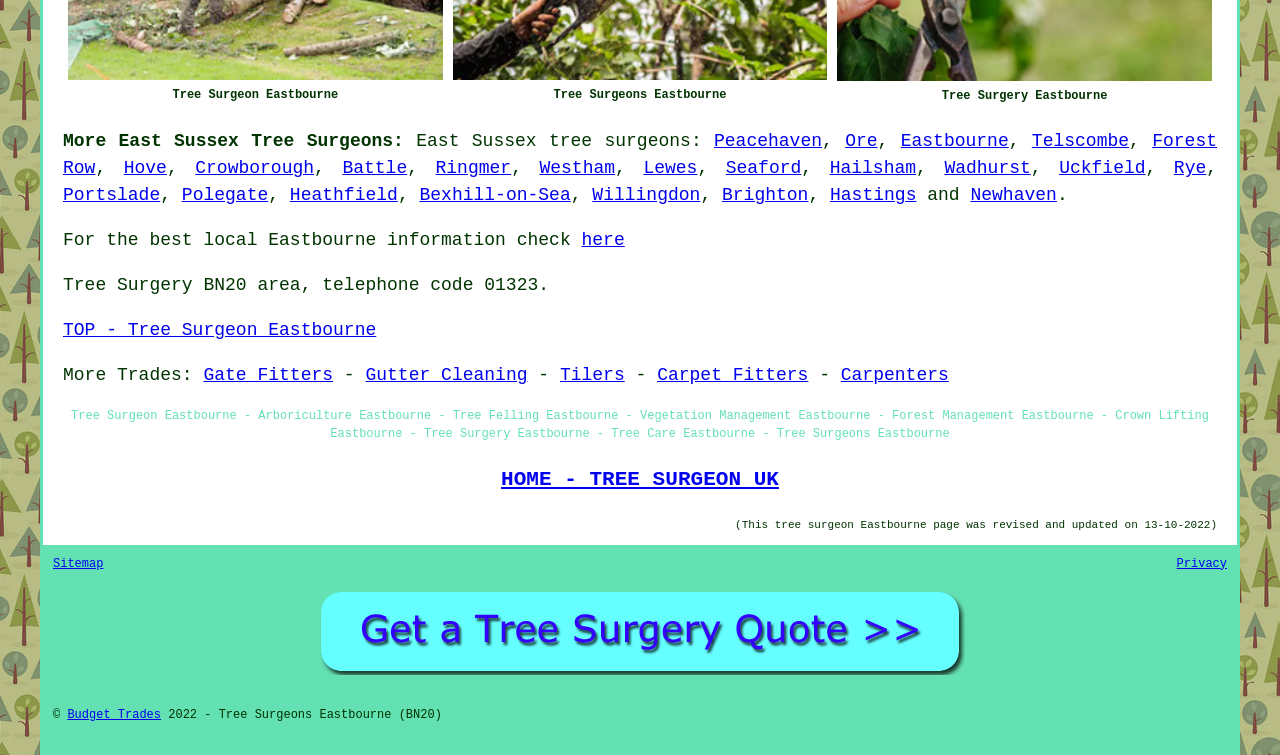Find the bounding box coordinates for the area you need to click to carry out the instruction: "Get a quote from Tree Surgeon Eastbourne". The coordinates should be four float numbers between 0 and 1, indicated as [left, top, right, bottom].

[0.246, 0.88, 0.754, 0.899]